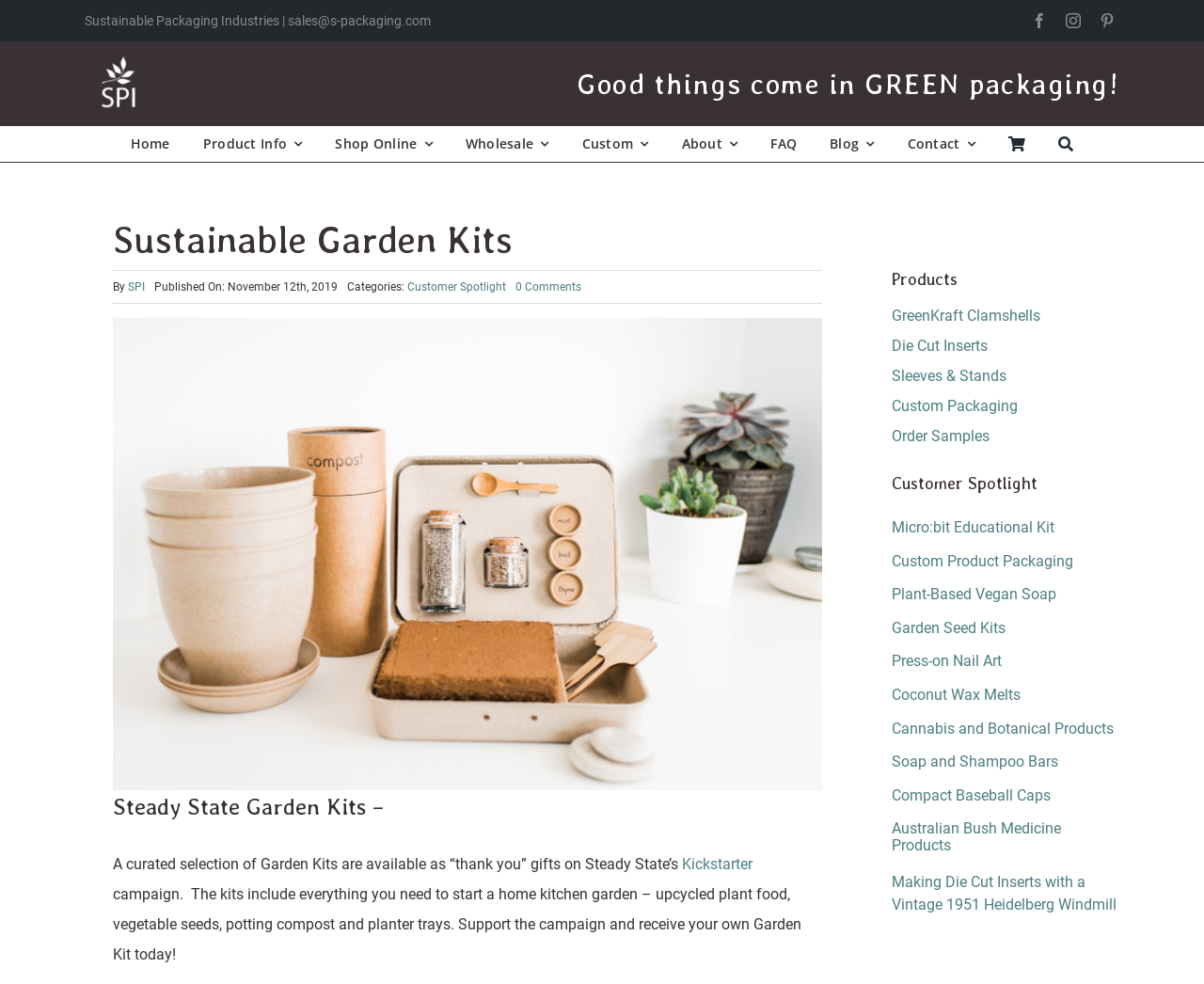Identify the bounding box coordinates of the clickable section necessary to follow the following instruction: "Explore the 'Products' section". The coordinates should be presented as four float numbers from 0 to 1, i.e., [left, top, right, bottom].

[0.741, 0.271, 0.93, 0.296]